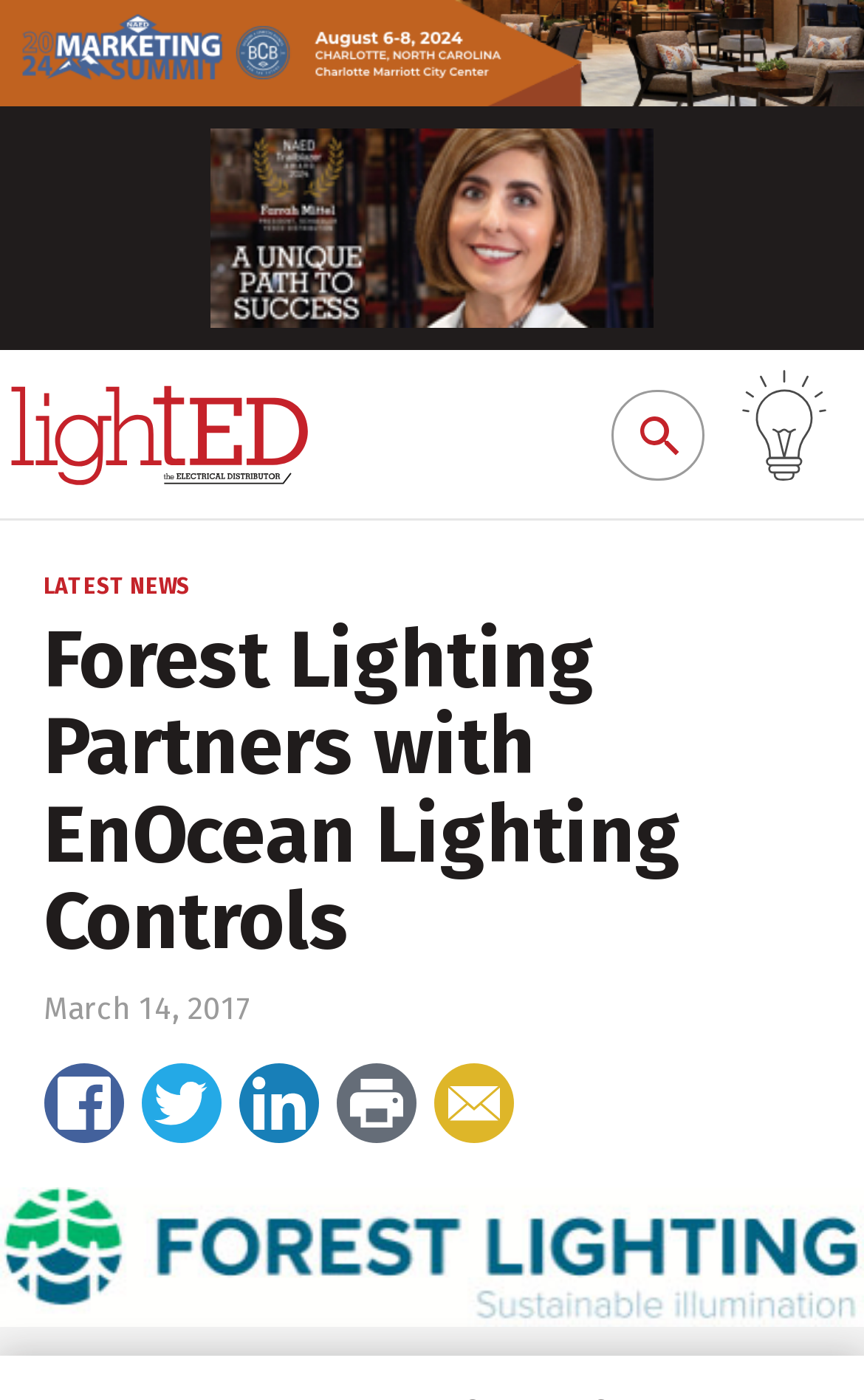Determine the bounding box for the UI element that matches this description: "parent_node: EXCLUSIVE FEATURES".

[0.0, 0.25, 0.369, 0.371]